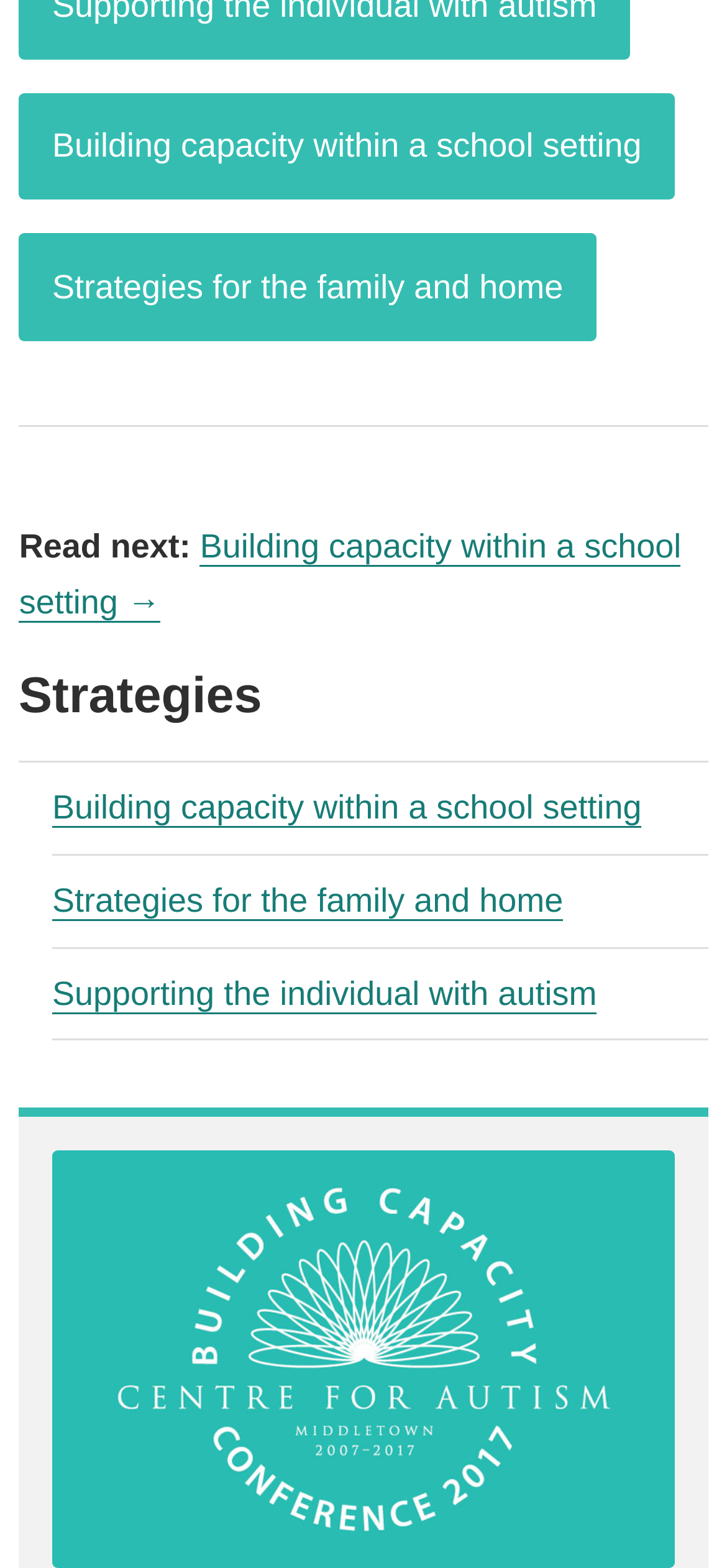Give a concise answer using one word or a phrase to the following question:
How many elements are there in the webpage?

9